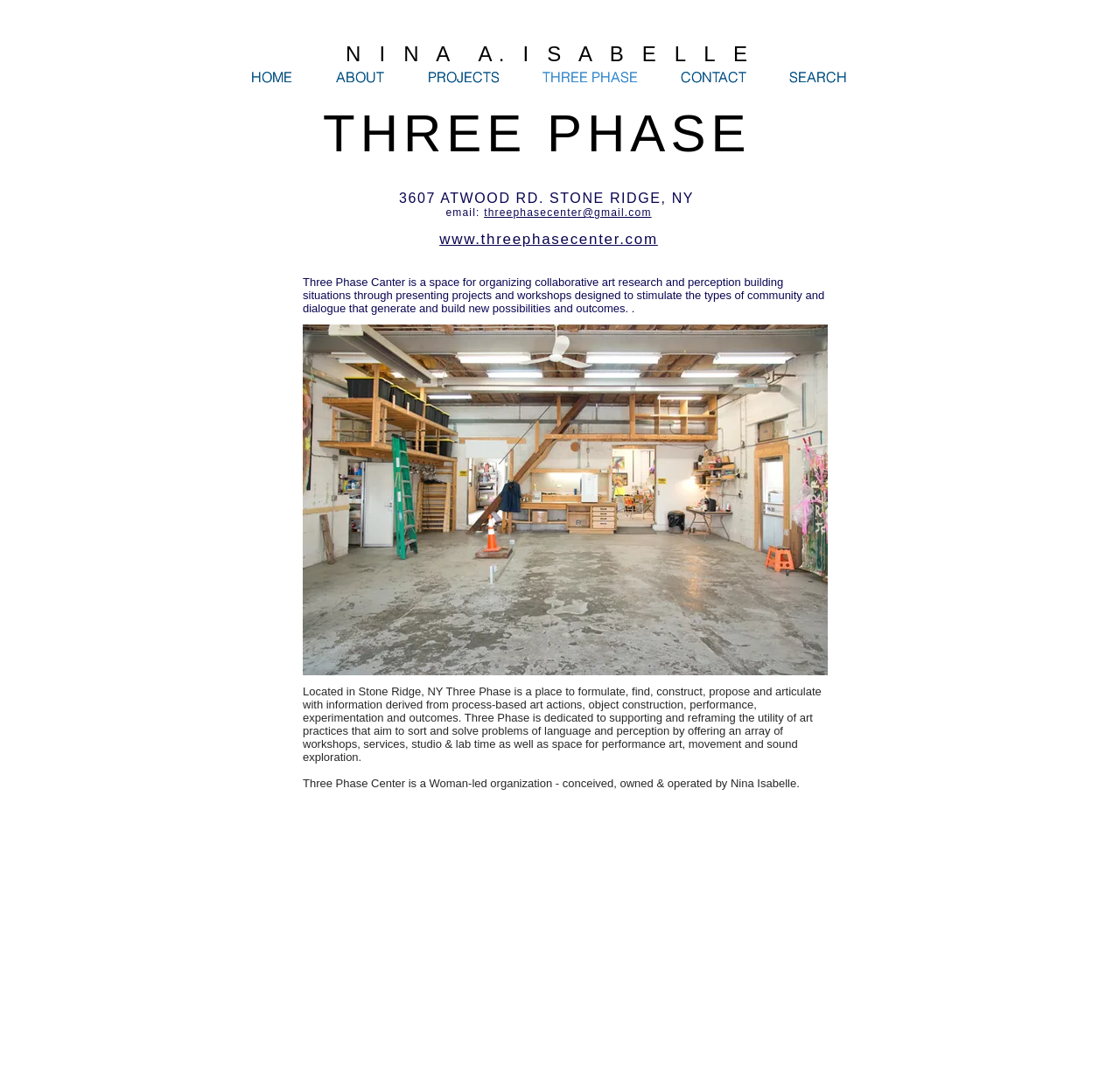Bounding box coordinates should be in the format (top-left x, top-left y, bottom-right x, bottom-right y) and all values should be floating point numbers between 0 and 1. Determine the bounding box coordinate for the UI element described as: threephasecenter@gmail.com

[0.432, 0.193, 0.582, 0.205]